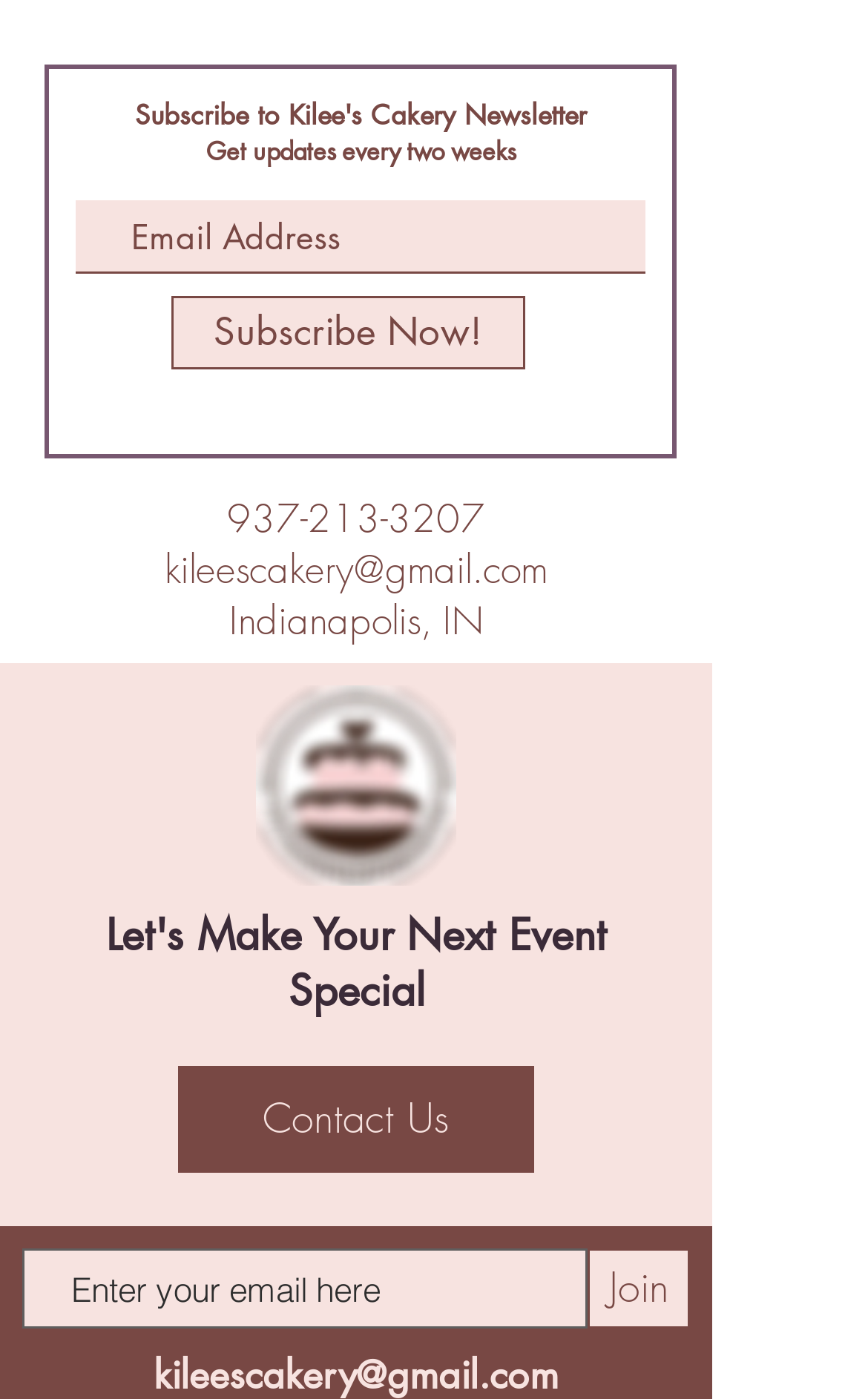Locate the bounding box of the UI element described by: "Subscribe Now!" in the given webpage screenshot.

[0.197, 0.212, 0.605, 0.264]